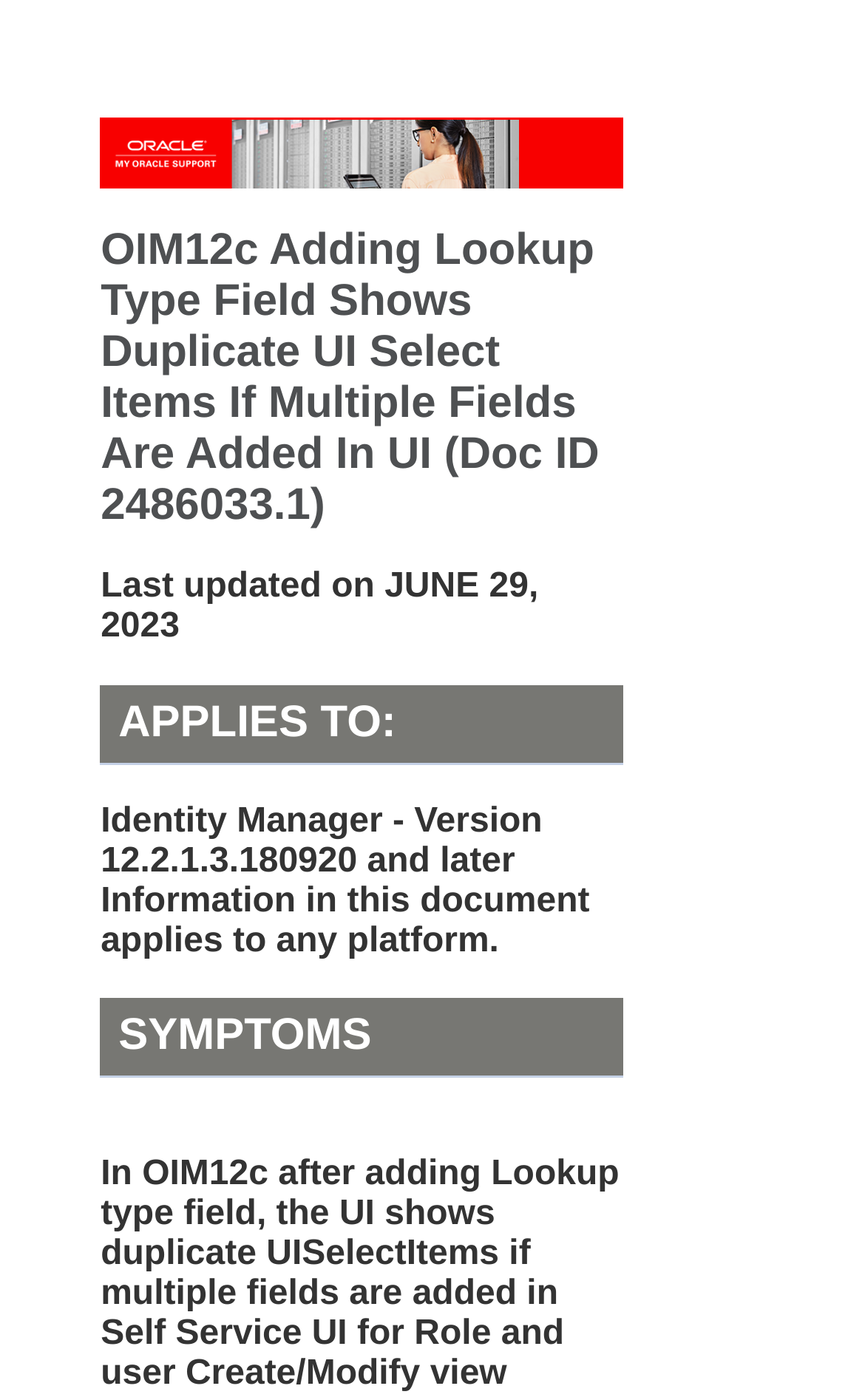When was the document last updated?
Give a single word or phrase as your answer by examining the image.

JUNE 29, 2023